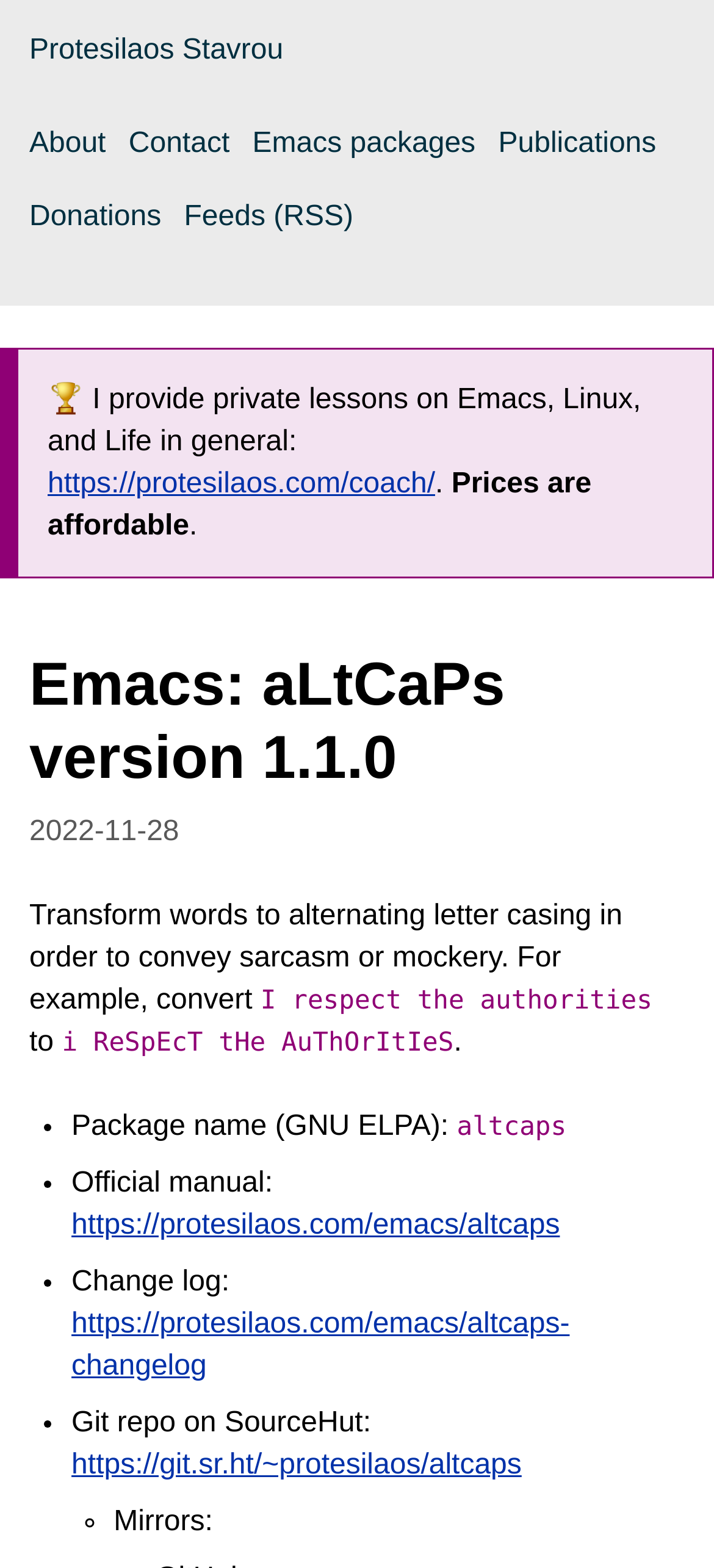Could you find the bounding box coordinates of the clickable area to complete this instruction: "visit the about page"?

[0.041, 0.082, 0.148, 0.102]